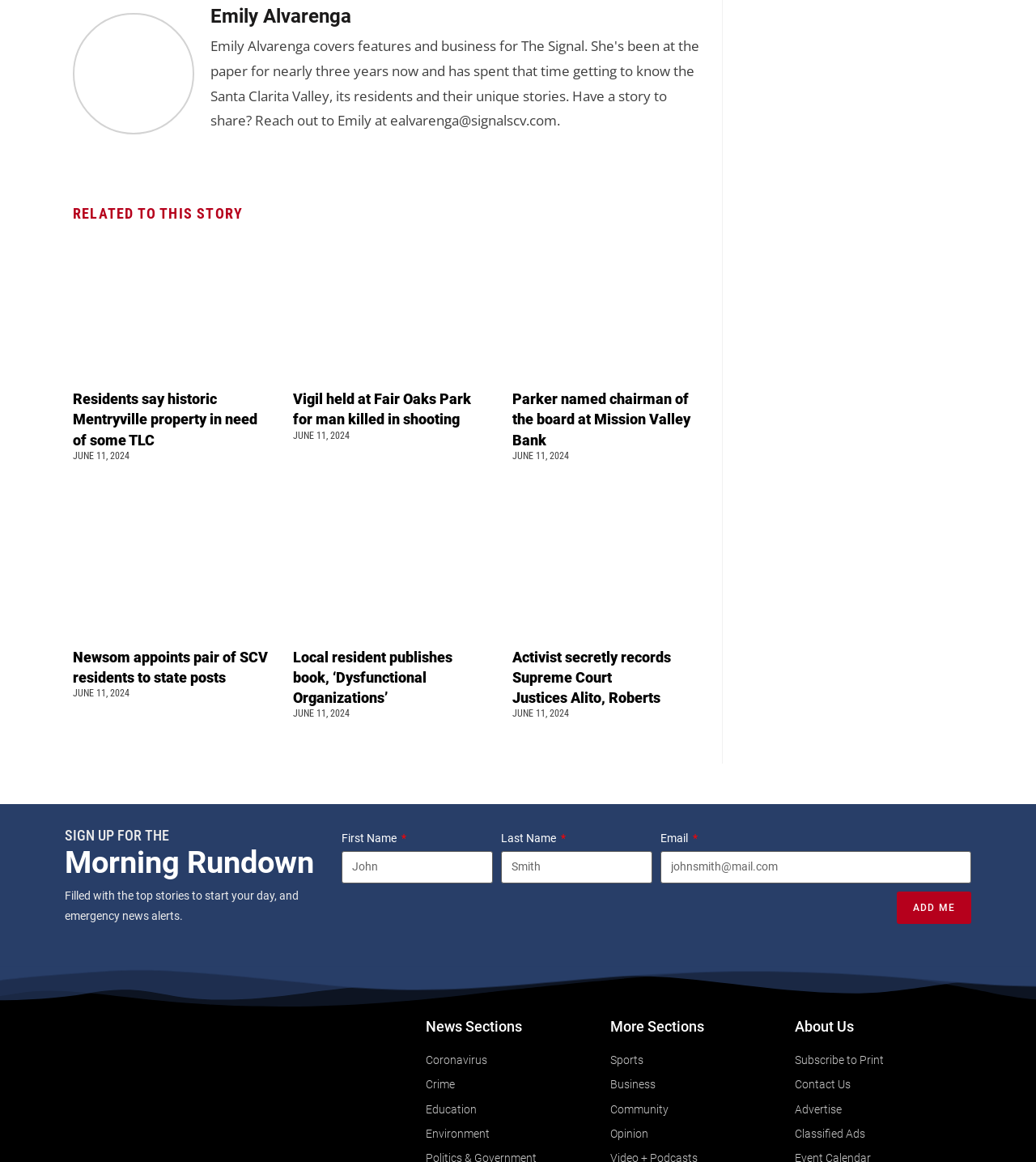Respond to the following query with just one word or a short phrase: 
What is the topic of the article with the heading 'Residents say historic Mentryville property in need of some TLC'

Mentryville property